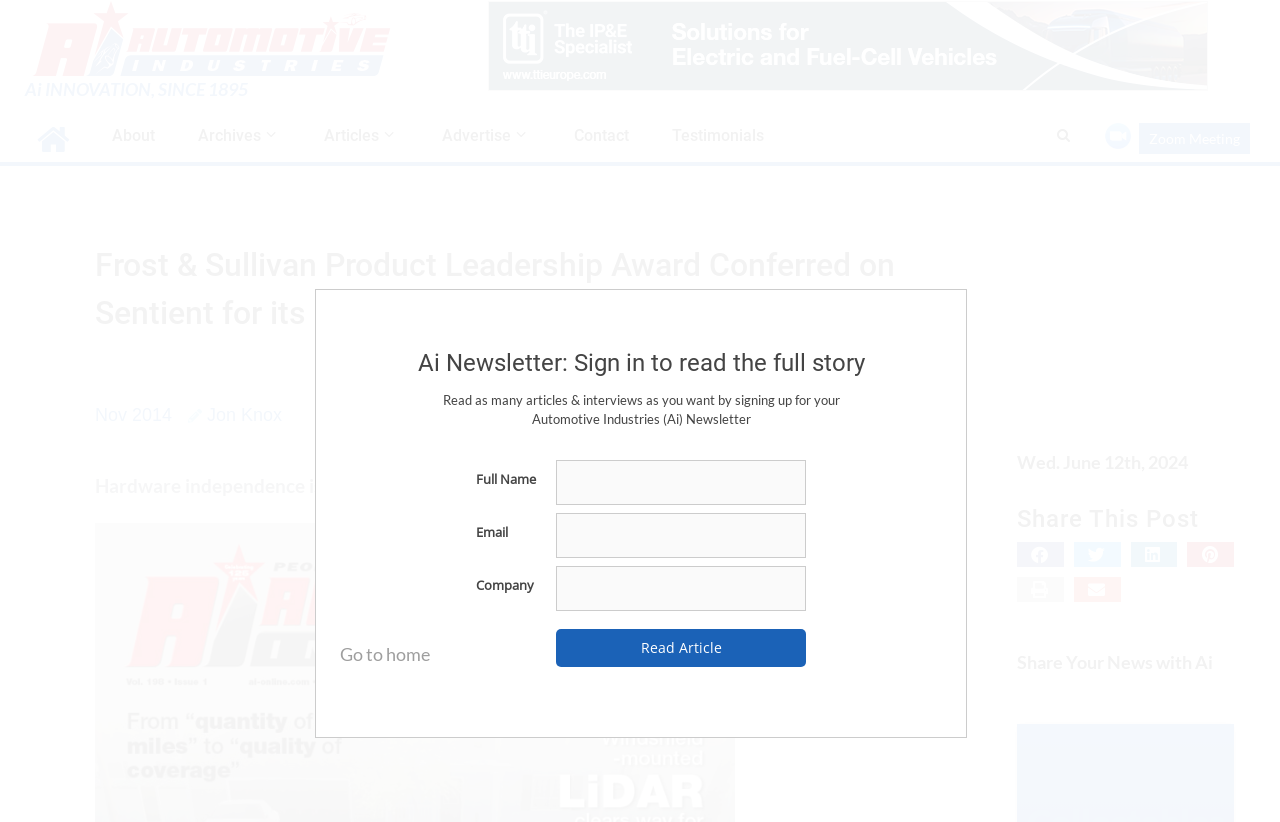Locate the bounding box coordinates of the element you need to click to accomplish the task described by this instruction: "Share this post on Facebook".

[0.794, 0.66, 0.831, 0.69]